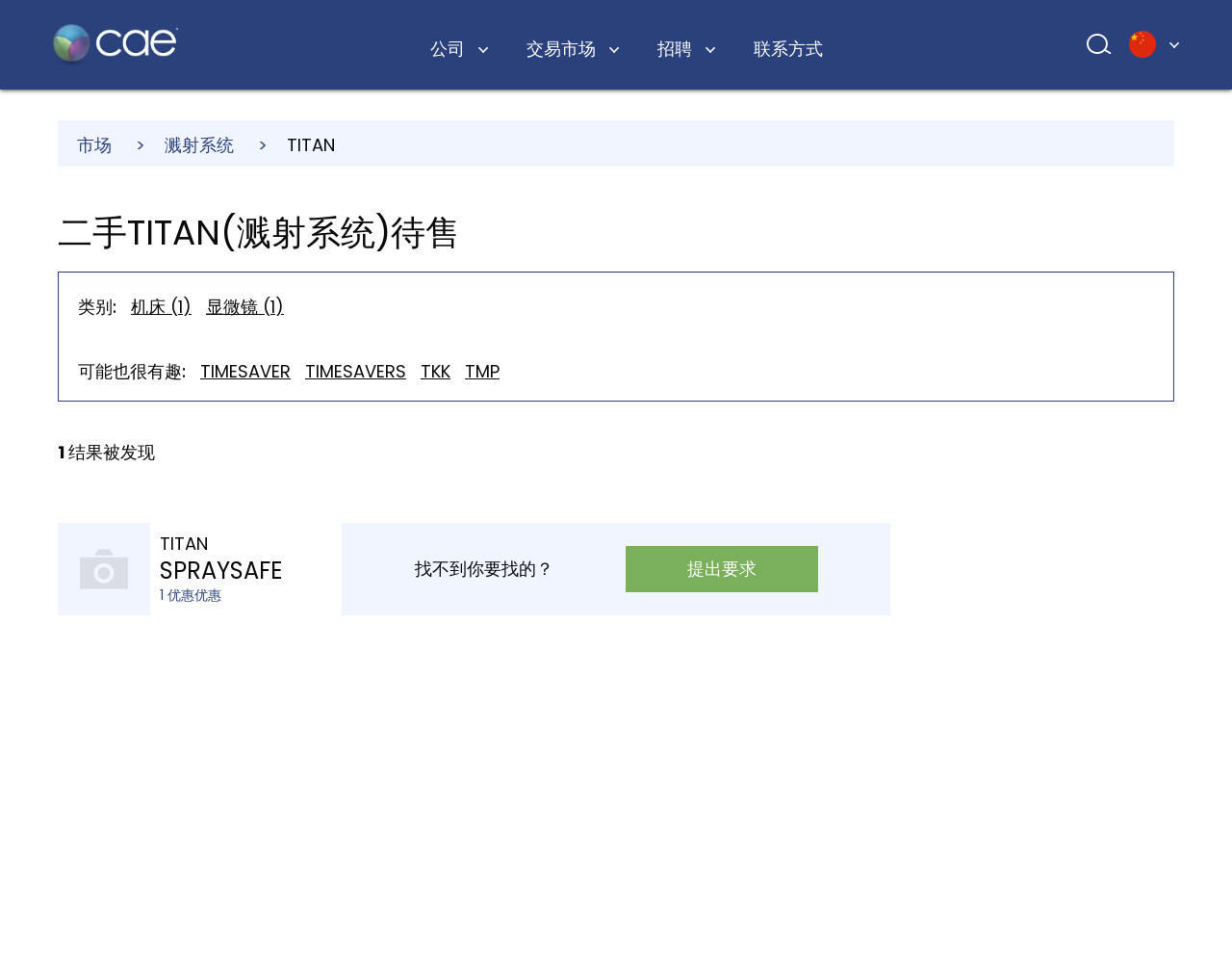Determine the bounding box coordinates of the UI element that matches the following description: "显微镜 (1)". The coordinates should be four float numbers between 0 and 1 in the format [left, top, right, bottom].

[0.167, 0.306, 0.23, 0.331]